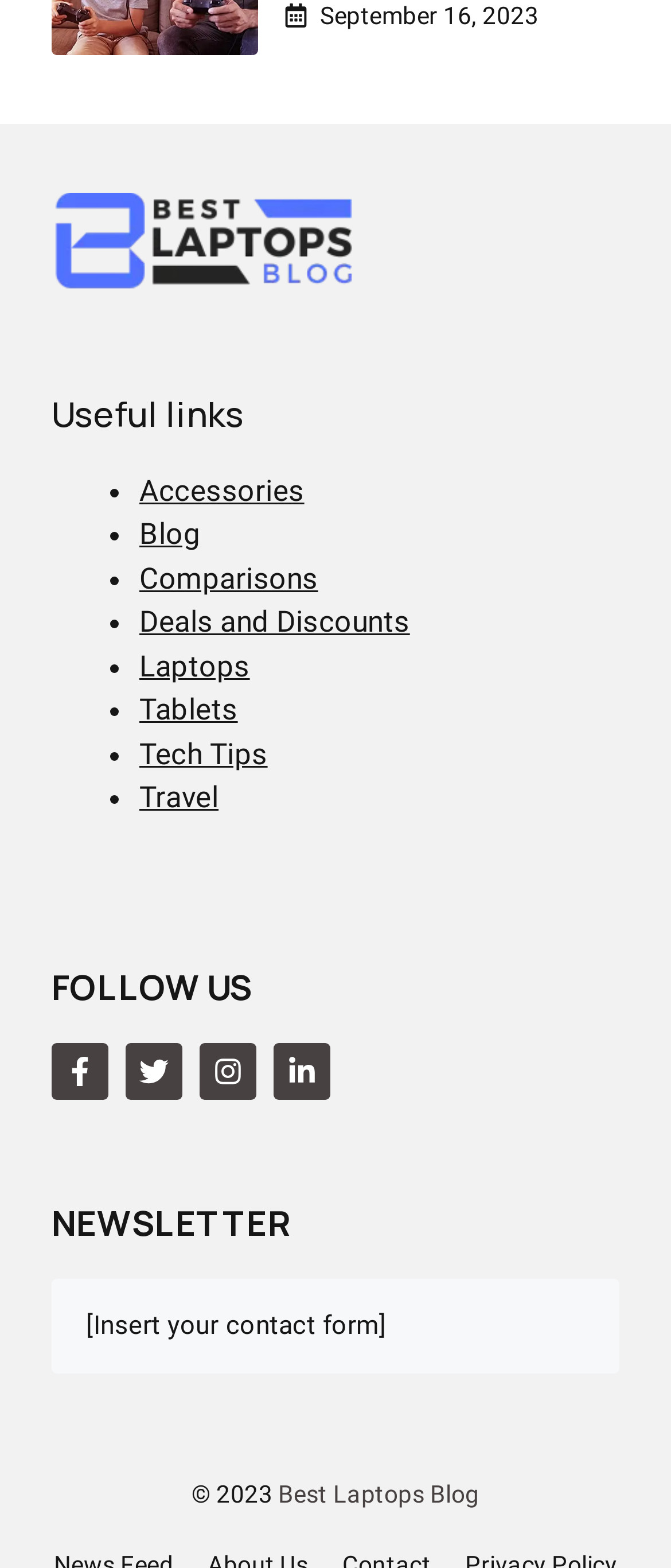Can you specify the bounding box coordinates of the area that needs to be clicked to fulfill the following instruction: "Subscribe to the NEWSLETTER"?

[0.128, 0.835, 0.575, 0.855]